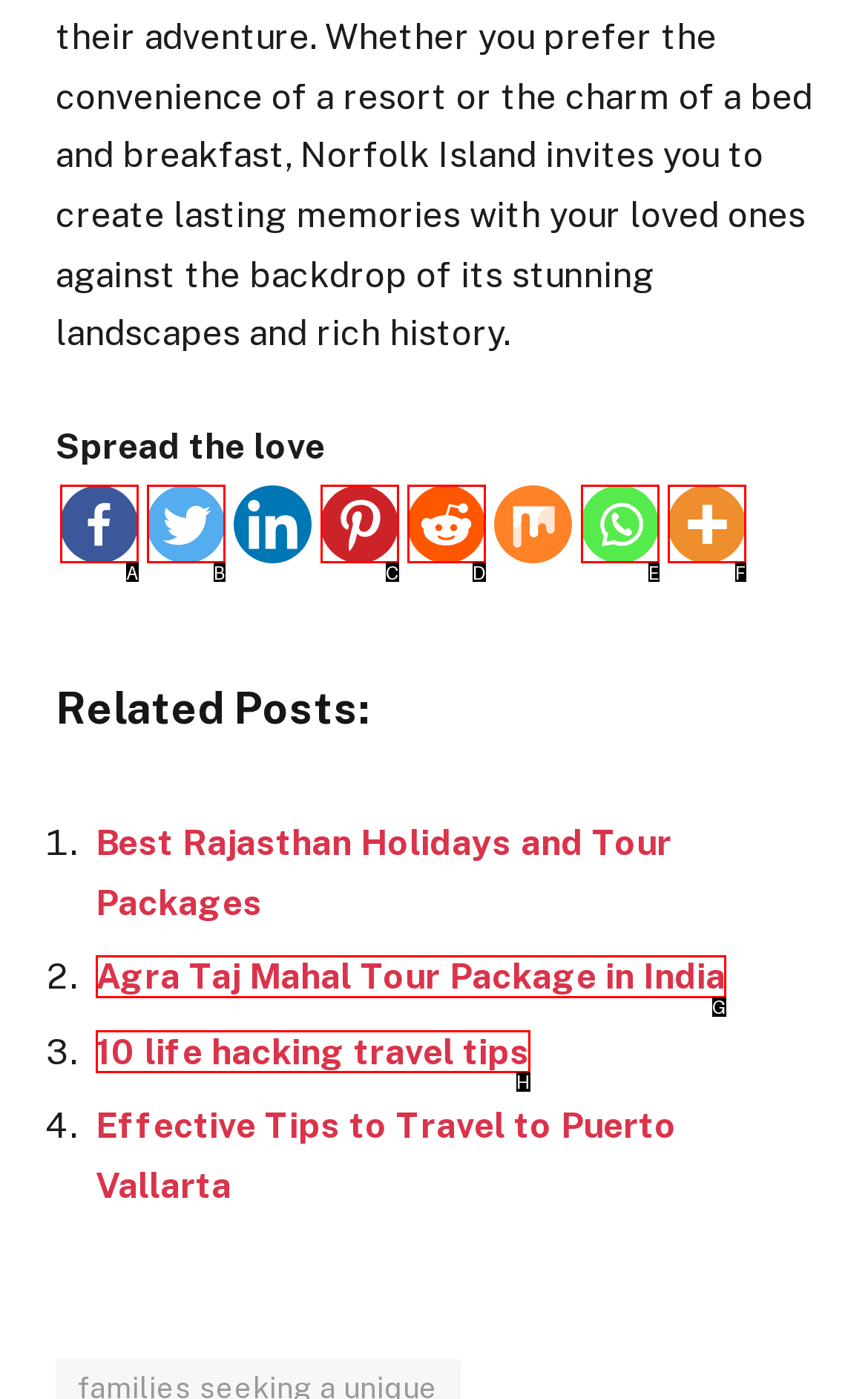Given the description: title="More", identify the matching HTML element. Provide the letter of the correct option.

F